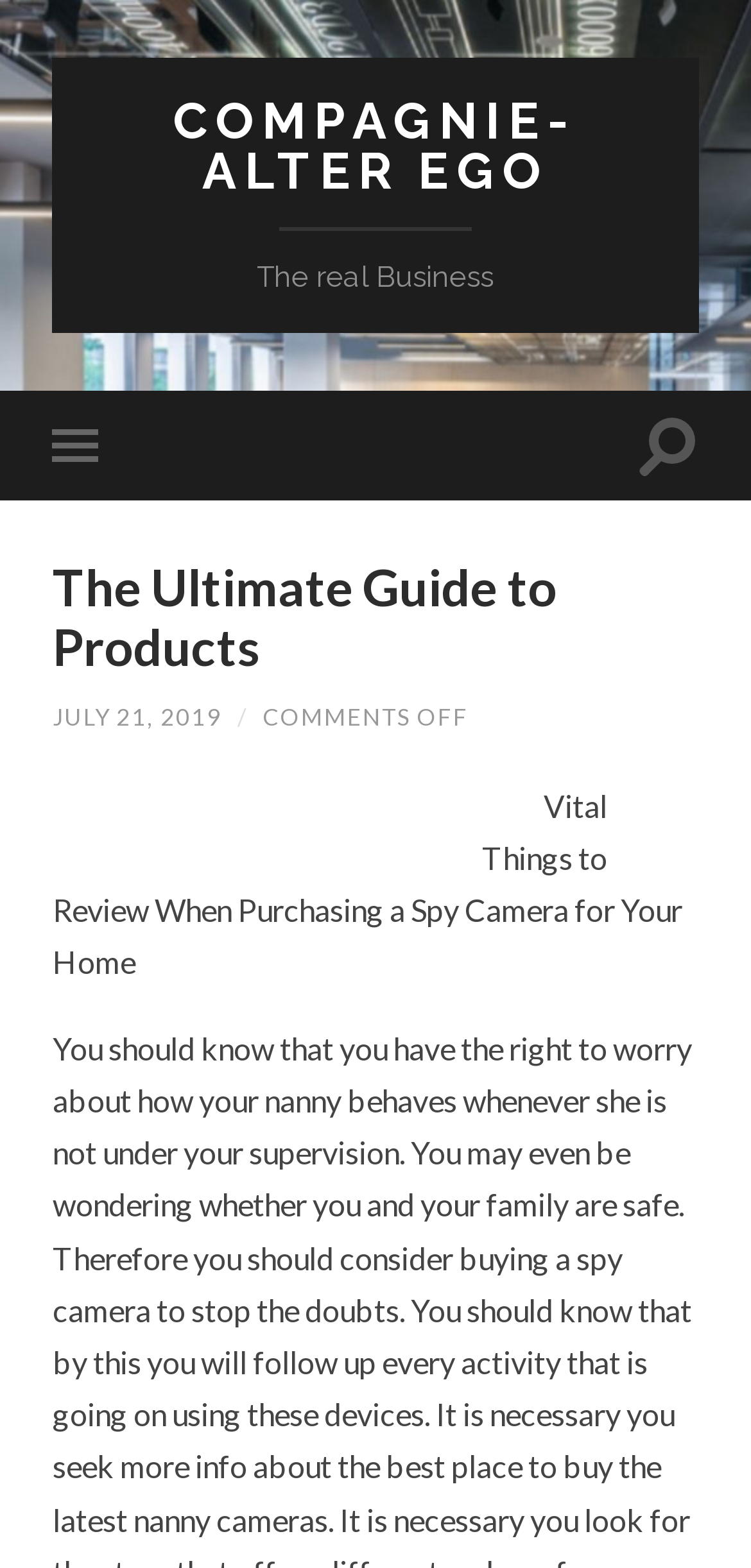Carefully observe the image and respond to the question with a detailed answer:
What is the company name?

The company name can be found in the heading element at the top of the webpage, which is 'COMPAGNIE-ALTER EGO'. This is also a link, indicating that it may lead to the company's homepage or about page.